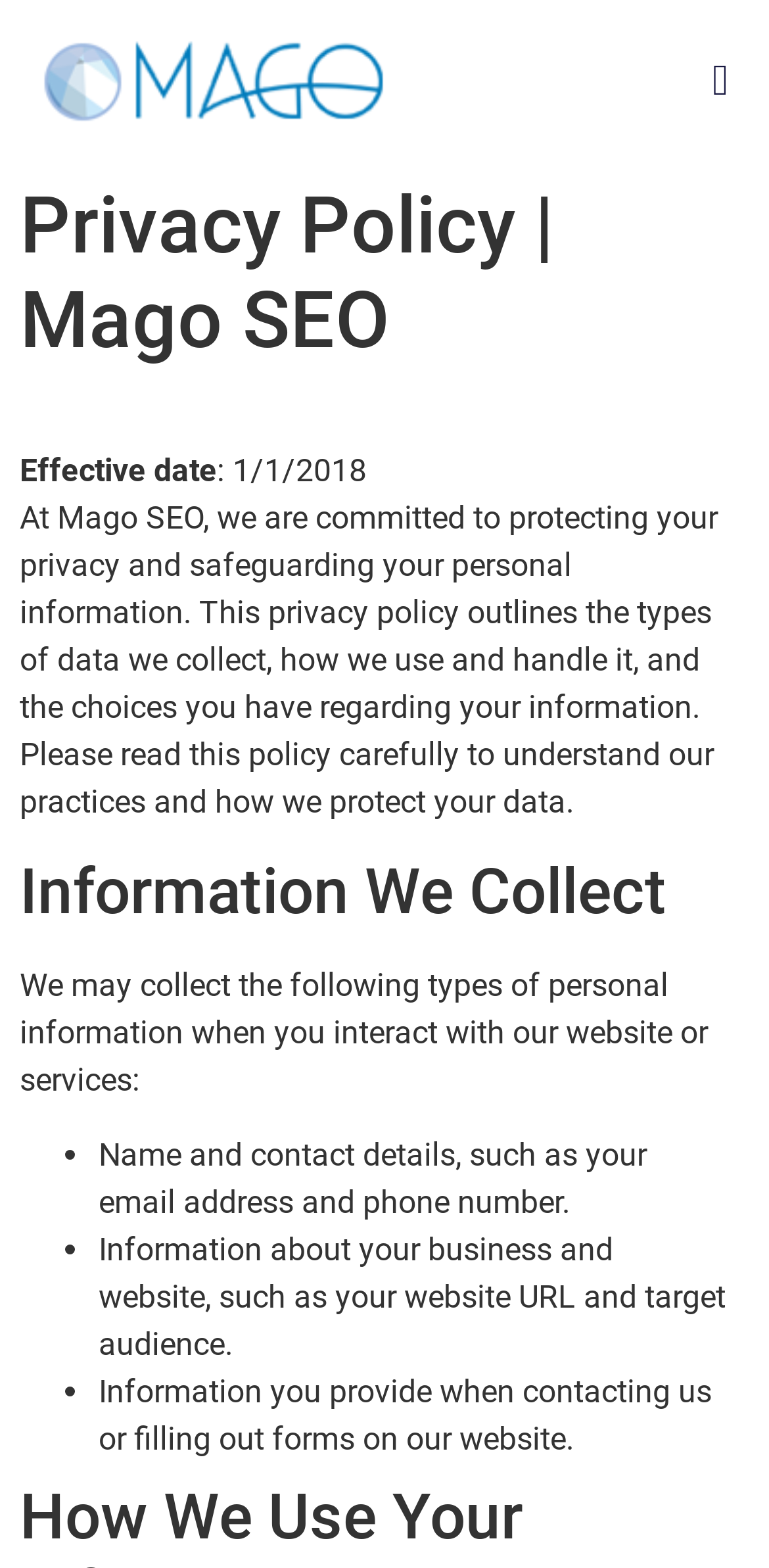Please provide a detailed answer to the question below by examining the image:
What is the purpose of Mago SEO's privacy policy?

I read the static text element that says 'At Mago SEO, we are committed to protecting your privacy and safeguarding your personal information. This privacy policy outlines the types of data we collect, how we use and handle it, and the choices you have regarding your information.' and understood that the purpose of the privacy policy is to protect privacy and safeguard personal information.